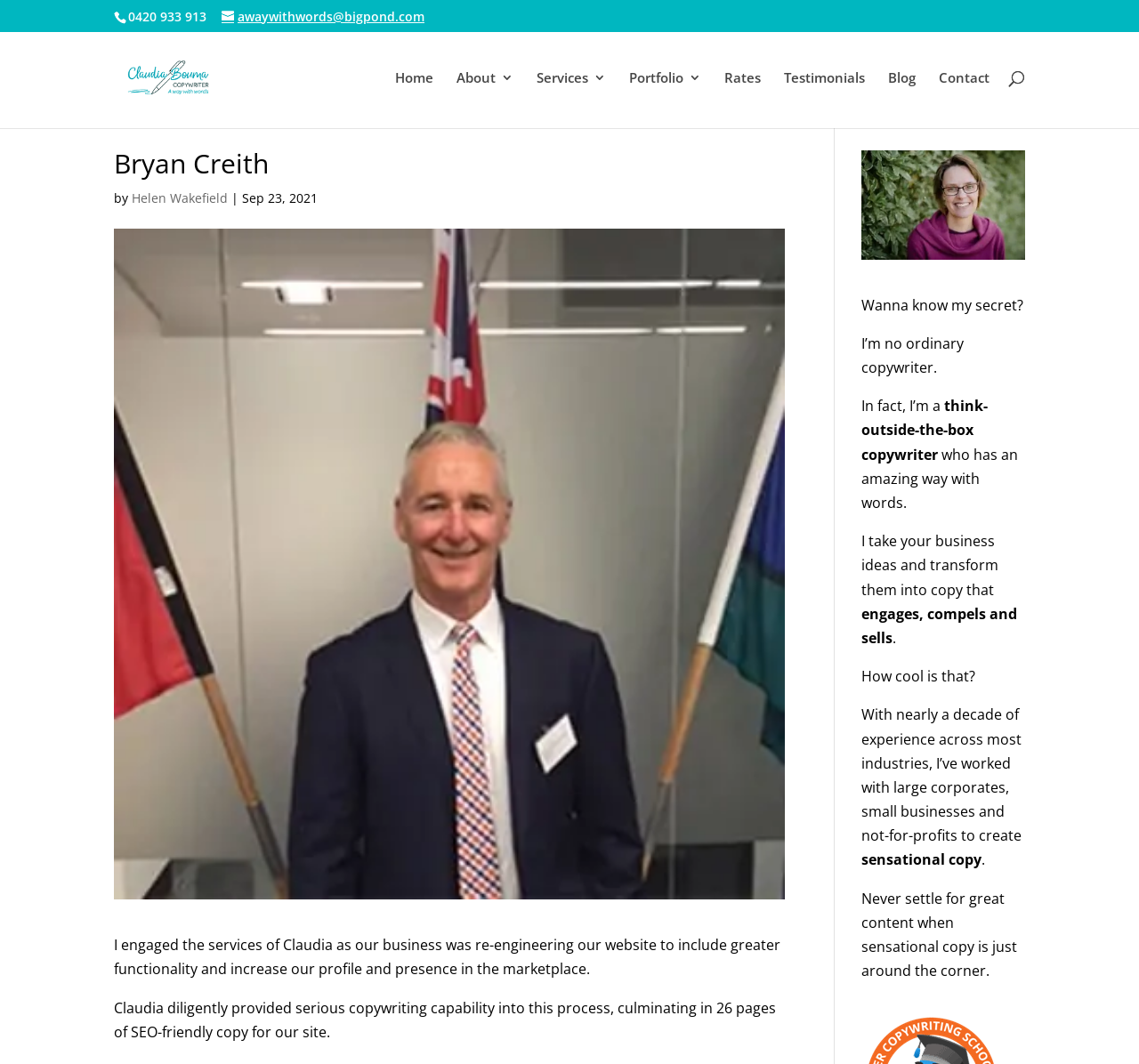Give a one-word or phrase response to the following question: What is the copywriter's approach to writing?

Think-outside-the-box